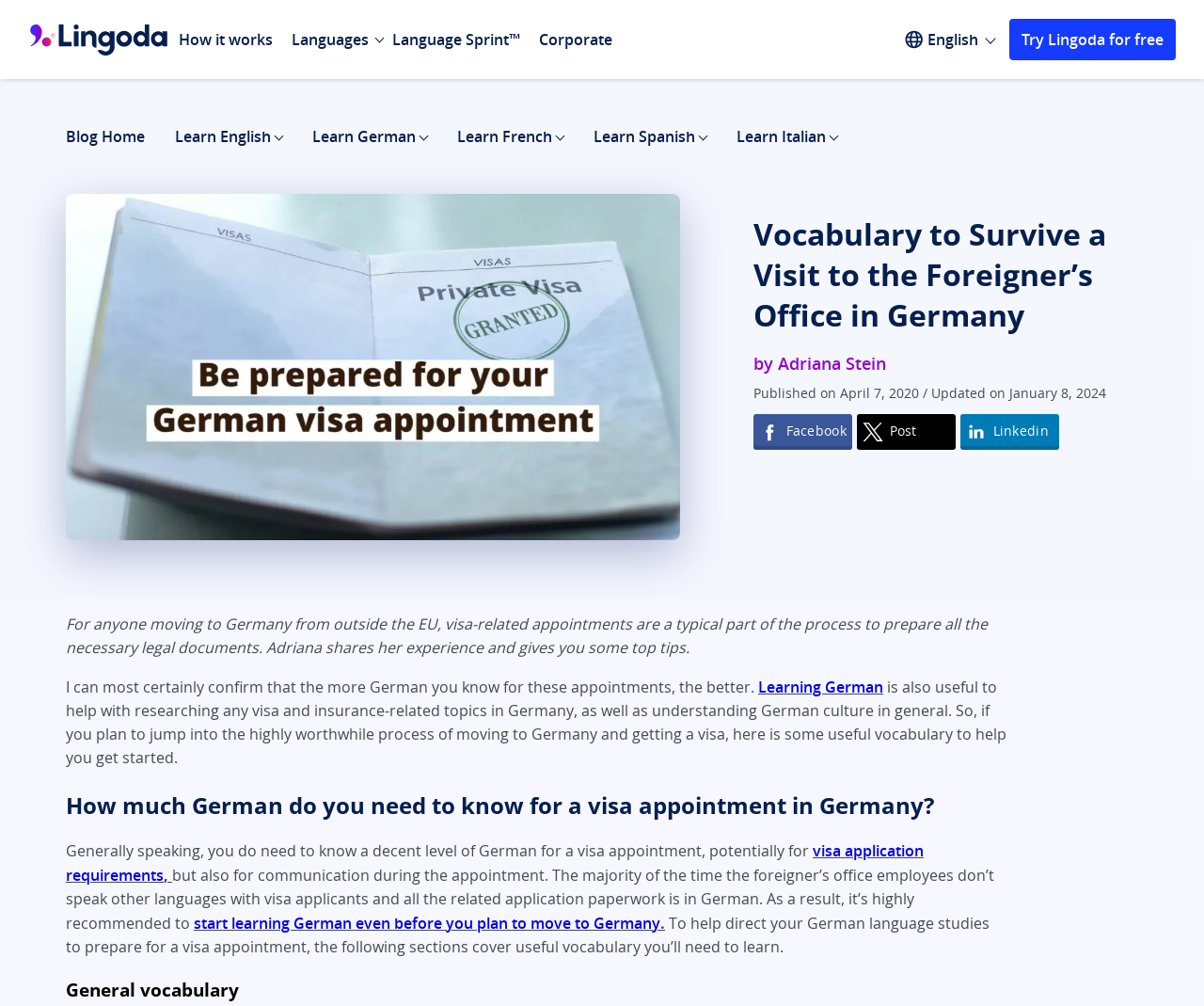Determine the bounding box coordinates in the format (top-left x, top-left y, bottom-right x, bottom-right y). Ensure all values are floating point numbers between 0 and 1. Identify the bounding box of the UI element described by: Language Sprint™

[0.318, 0.024, 0.44, 0.054]